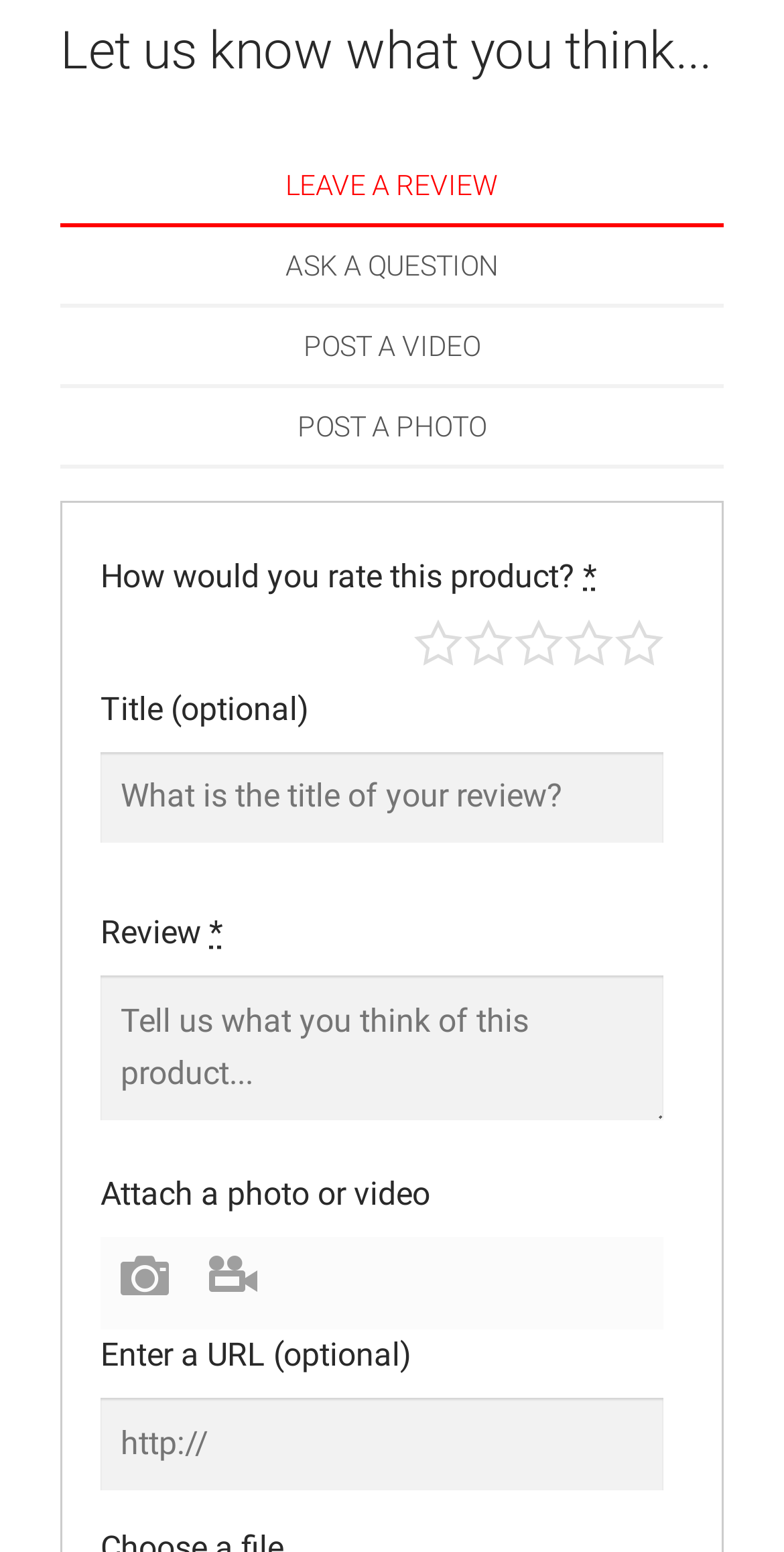Determine the bounding box for the UI element as described: "name="review_attachment_url" placeholder="http://"". The coordinates should be represented as four float numbers between 0 and 1, formatted as [left, top, right, bottom].

[0.128, 0.901, 0.846, 0.96]